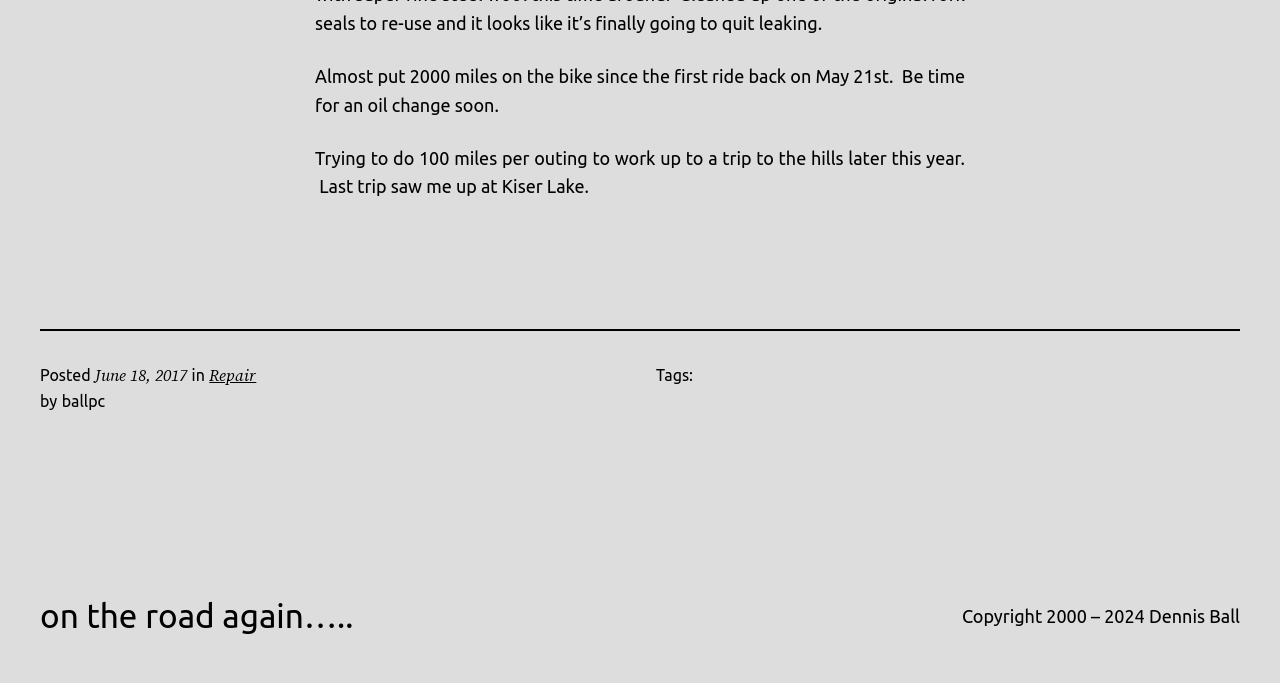Where did the author go on their last trip?
Answer the question with as much detail as possible.

The author mentions in the text that their last trip saw them up at Kiser Lake, indicating that this is the location they visited.